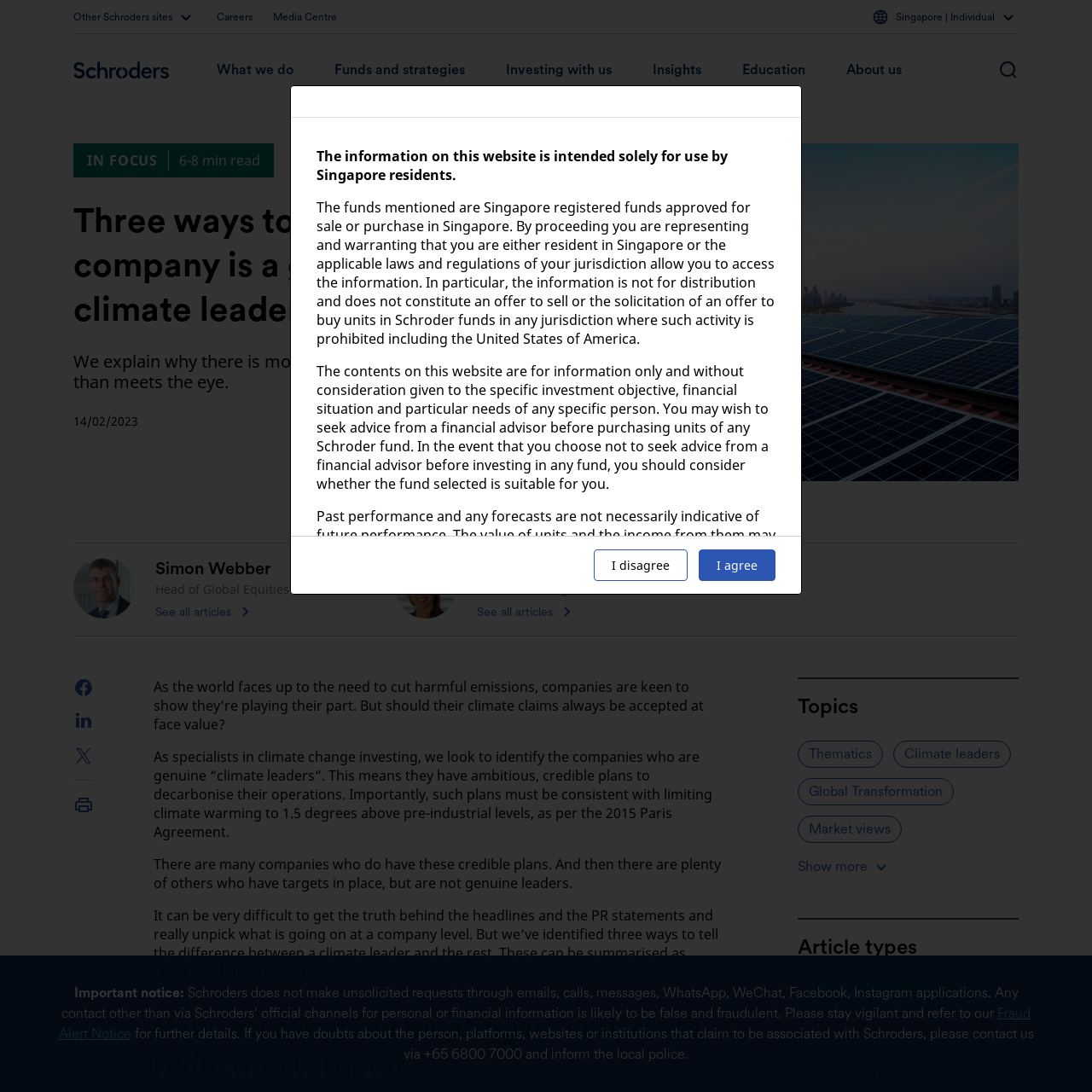What is the topic of the article?
Please elaborate on the answer to the question with detailed information.

I inferred this answer by looking at the title of the article, 'Three ways to tell if a company is a genuine climate leader', and the content of the article, which discusses how to identify companies that are genuinely committed to reducing their carbon footprint.